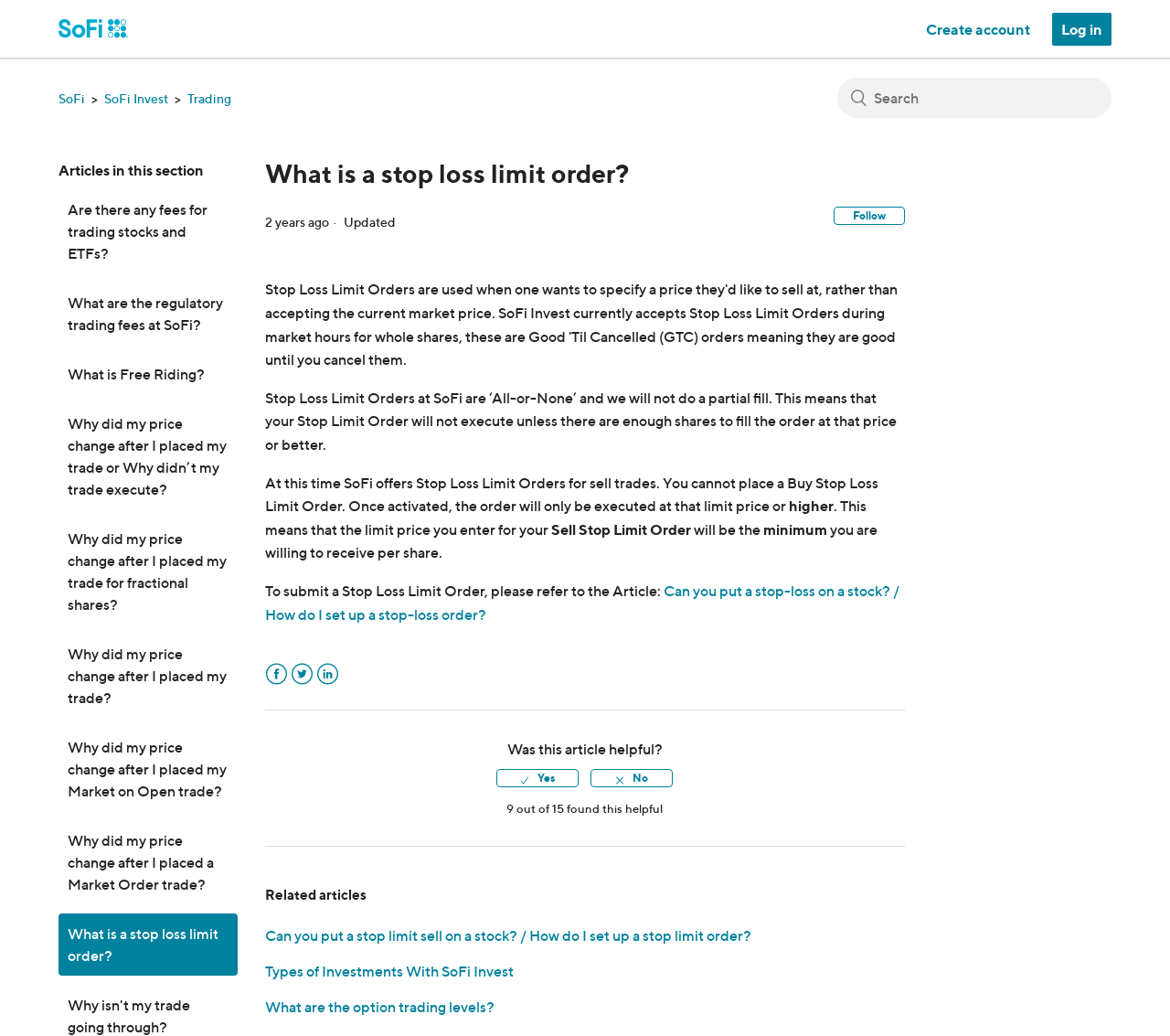Offer a meticulous caption that includes all visible features of the webpage.

This webpage is about SoFi Help Center, specifically focusing on the topic "What is a stop loss limit order?" The page has a navigation menu at the top with links to the SoFi Help Center home page, Create account, and Log in. On the top-right corner, there is a search bar. 

Below the navigation menu, there is a list of links to different sections of the SoFi website, including SoFi, SoFi Invest, and Trading. 

The main content of the page is divided into two sections. The first section has a heading "What is a stop loss limit order?" and provides a detailed explanation of stop loss limit orders at SoFi. The text explains that stop loss limit orders are "All-or-None" and will not execute unless there are enough shares to fill the order at that price or better. It also mentions that SoFi offers stop loss limit orders for sell trades only and provides instructions on how to submit a stop loss limit order.

The second section is a list of related articles, including "Can you put a stop limit sell on a stock? / How do I set up a stop limit order?", "Types of Investments With SoFi Invest", and "What are the option trading levels?".

At the bottom of the page, there is a footer section with links to SoFi's social media profiles, a question "Was this article helpful?" with Yes and No radio buttons, and a rating of 9 out of 15 people finding this article helpful.